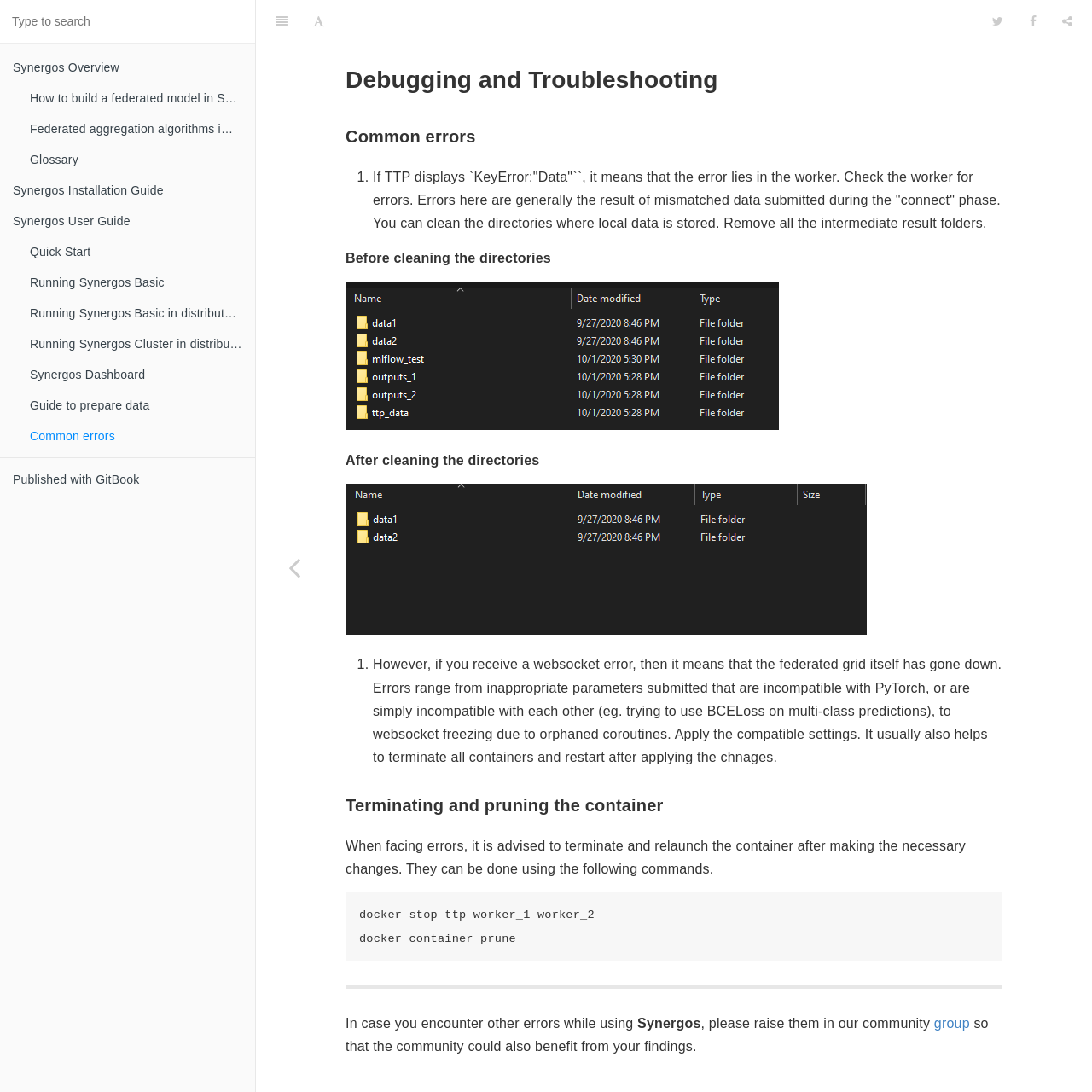Point out the bounding box coordinates of the section to click in order to follow this instruction: "Share the page".

[0.961, 0.0, 0.994, 0.039]